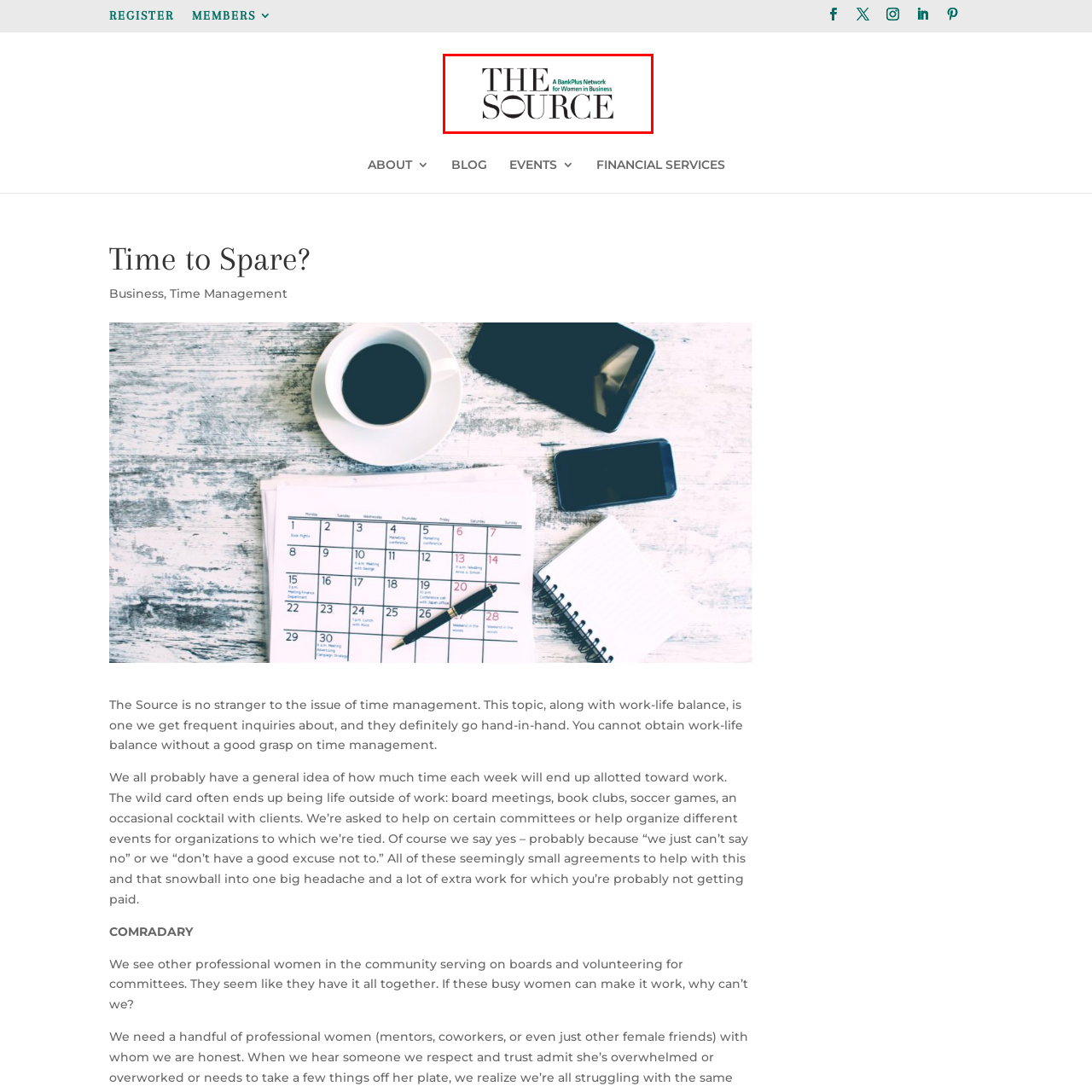Provide an elaborate description of the image marked by the red boundary.

The image prominently features the logo of "The Source," which is described as a network dedicated to supporting women in business through BankPlus. The design combines bold typography, with "THE SOURCE" displayed in a striking fashion, emphasizing empowerment and community. Below the main title, there's a tagline that highlights its purpose: "A BankPlus Network for Women in Business," suggesting a commitment to fostering growth and connection among professional women. This logo serves as a symbolic representation of collaboration, resources, and networking opportunities available to its members.